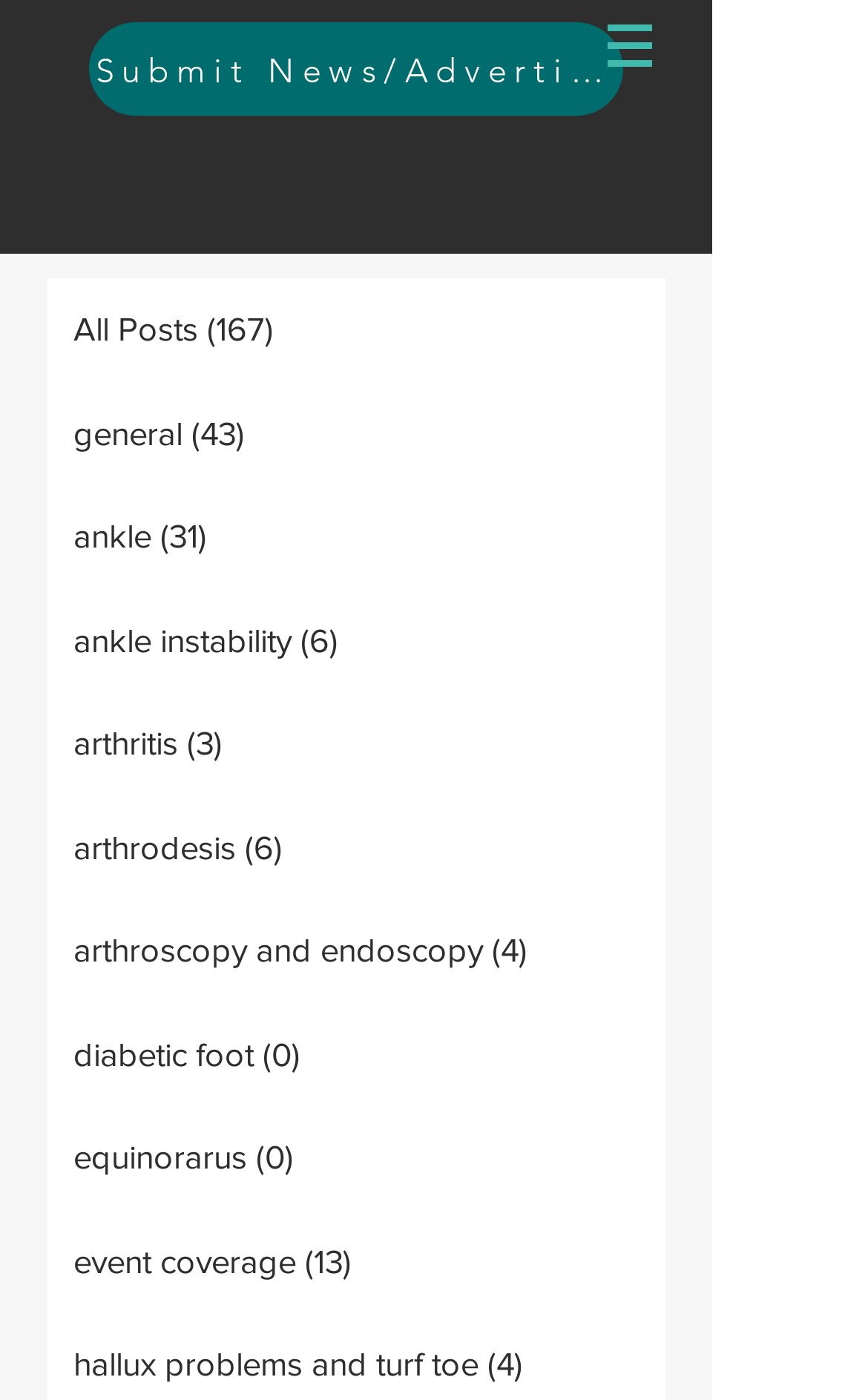Please reply with a single word or brief phrase to the question: 
What is the position of the navigation button?

Top-right